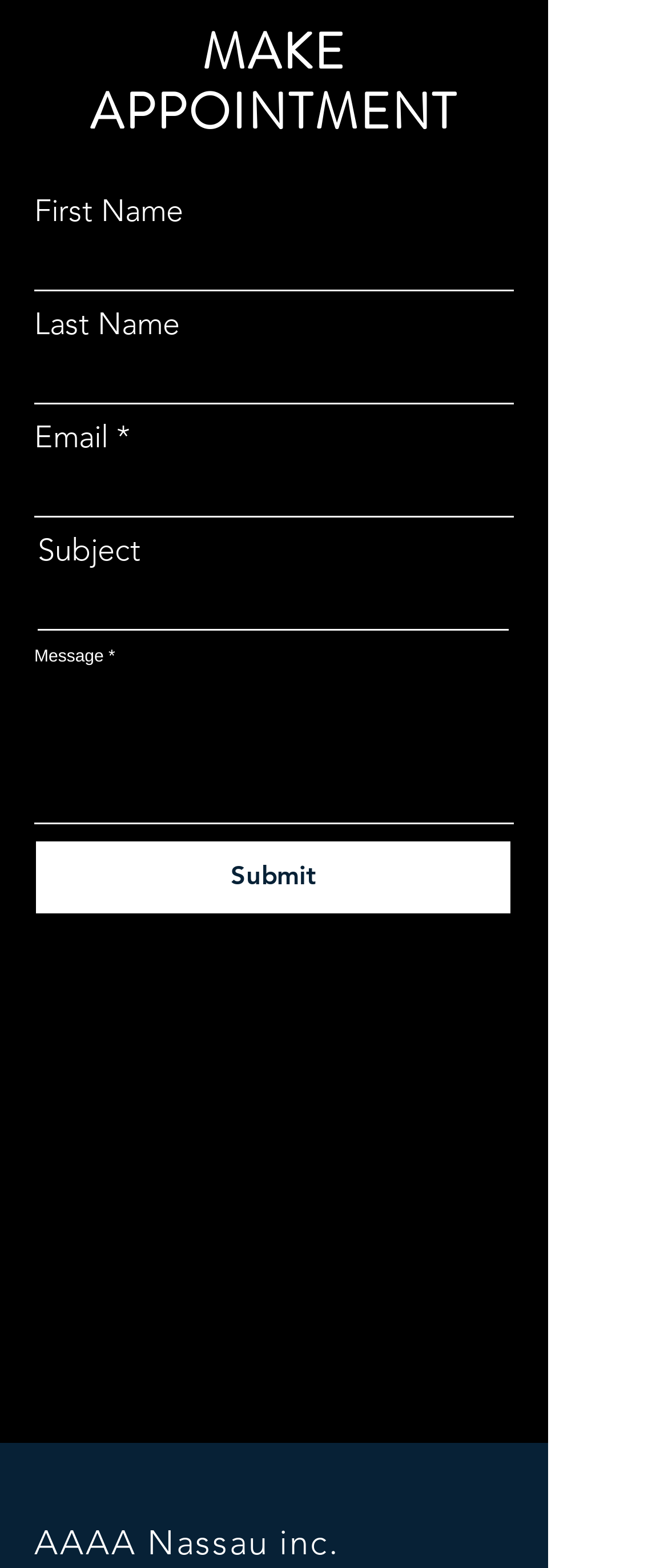Find the coordinates for the bounding box of the element with this description: "AAAA Nassau inc.".

[0.051, 0.97, 0.508, 0.996]